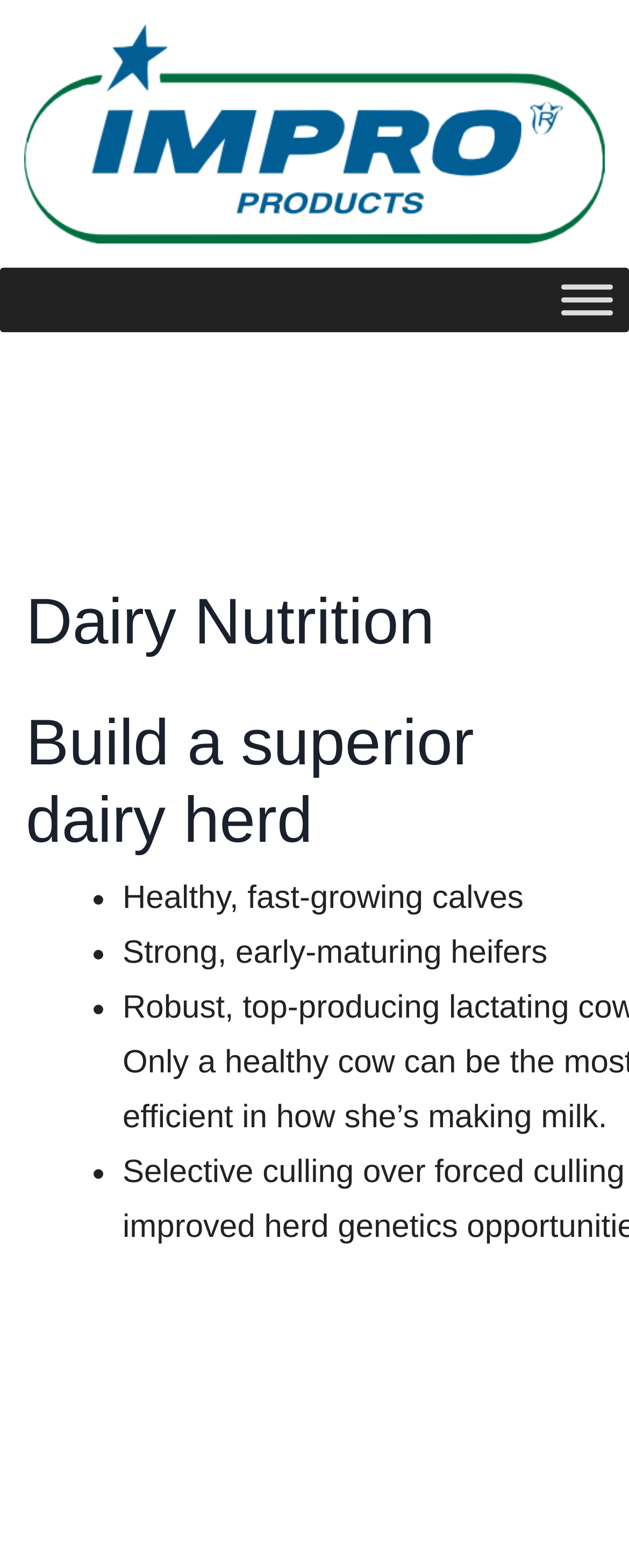Provide a one-word or short-phrase response to the question:
How many headings are there on the page?

2